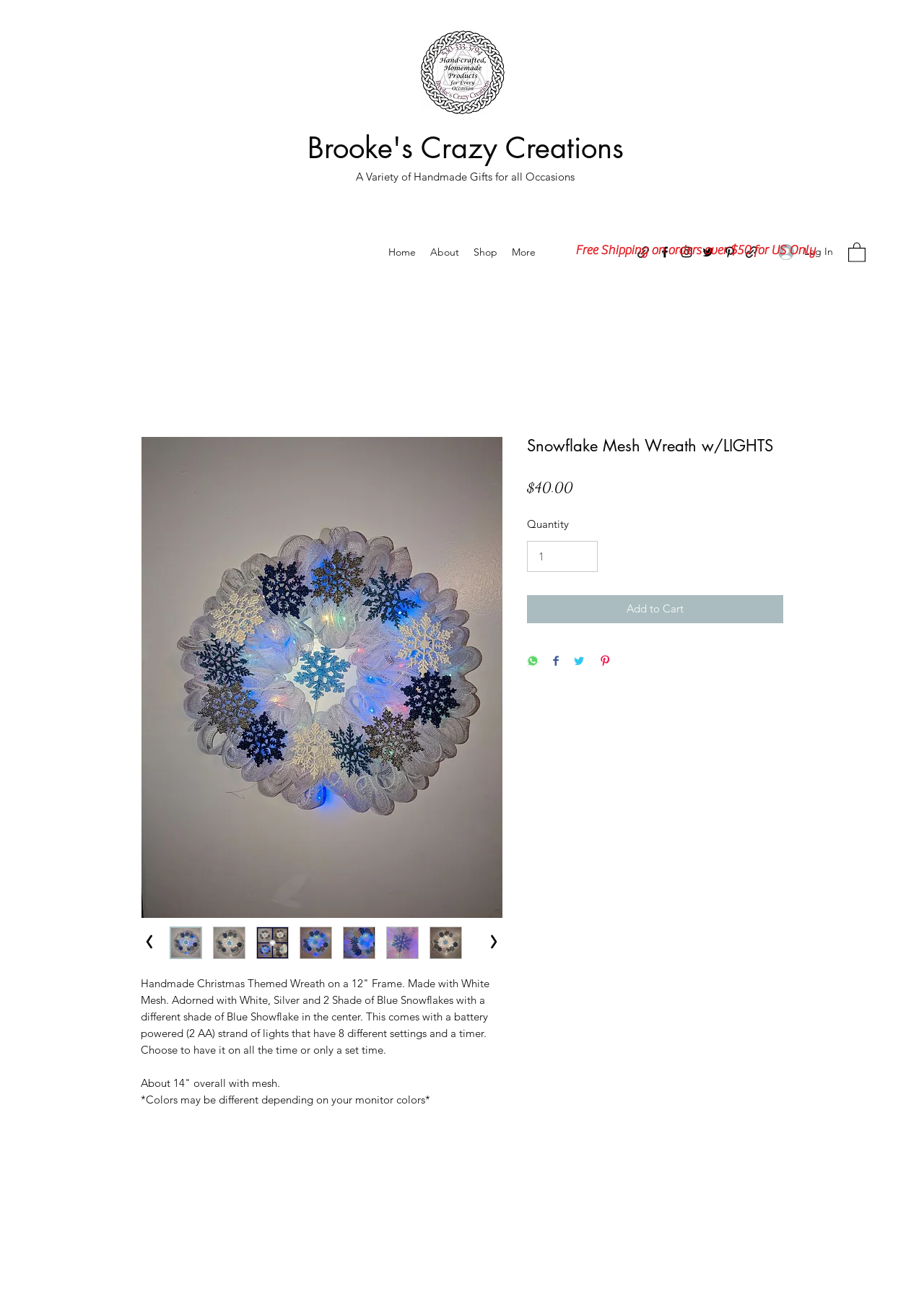What is the price of the Snowflake Mesh Wreath?
From the screenshot, provide a brief answer in one word or phrase.

$40.00